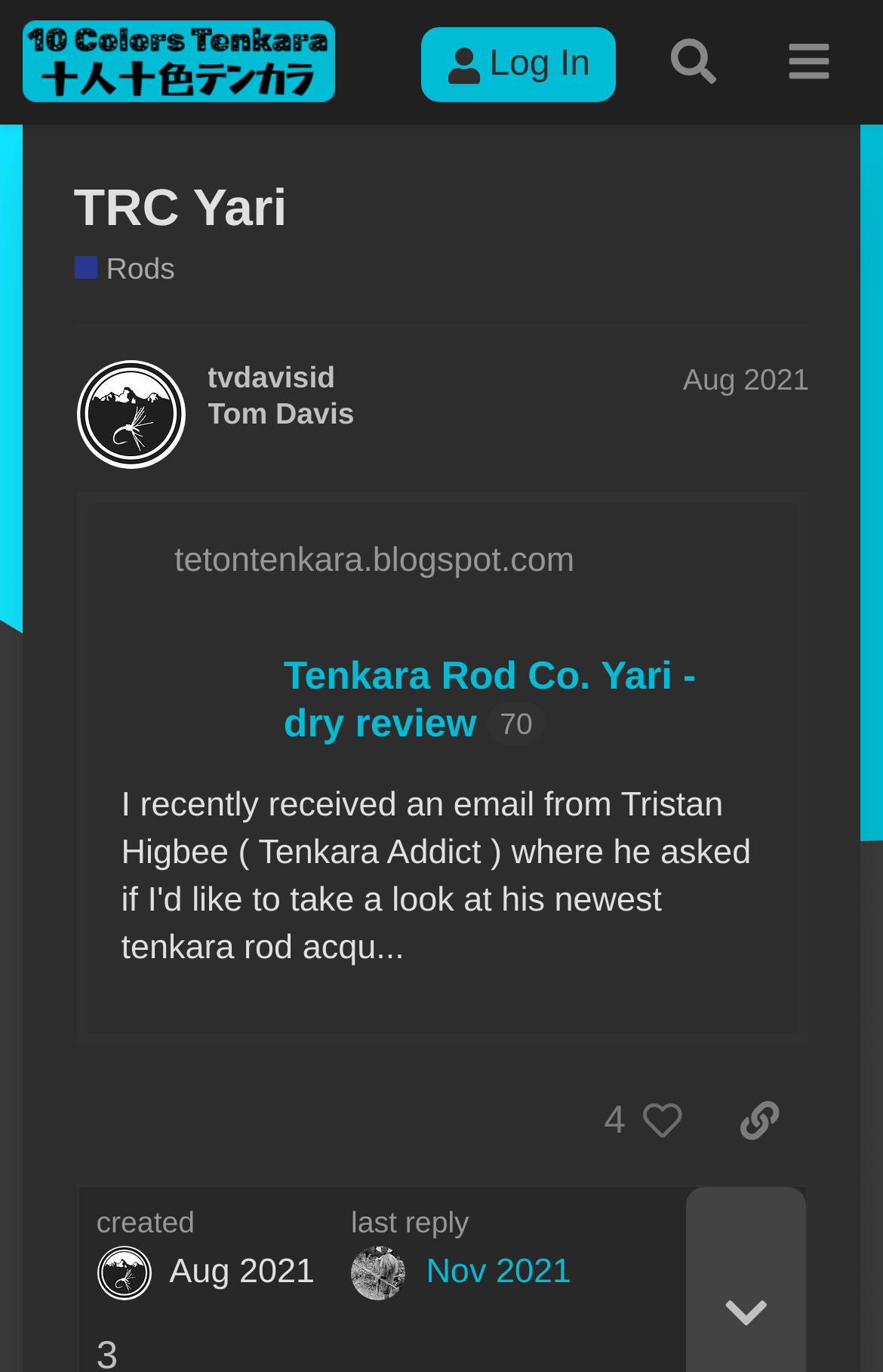Generate a comprehensive description of the contents of the webpage.

This webpage is about TRC Yari, a brand of tenkara rods, and features a discussion forum. At the top, there is a header section with a logo image and three buttons: "Log In", "Search", and a menu button. Below the header, there is a large heading that reads "TRC Yari" and a link to the brand's website.

On the left side, there is a section with a heading that reads "tvdavisid Tom Davis Aug 2021", which appears to be a user profile or post information. Below this, there is an image and a link to a blog post titled "Tenkara Rod Co. Yari - dry review 70". The post has a heading and a link to read more, with a mention of "70 clicks".

Further down, there is a section with a heading that reads "4" and a button that says "Please sign up or log in to like this post". There is also a button to share a link to the post and an image. On the right side, there is a section with a static text that reads "created" and an image, followed by a date and time "Aug 18, 2021 12:19 pm". Below this, there is a link to the last reply, which is dated "Nov 2021".

Overall, the webpage appears to be a discussion forum or blog post about TRC Yari tenkara rods, with user profiles, post information, and links to related content.